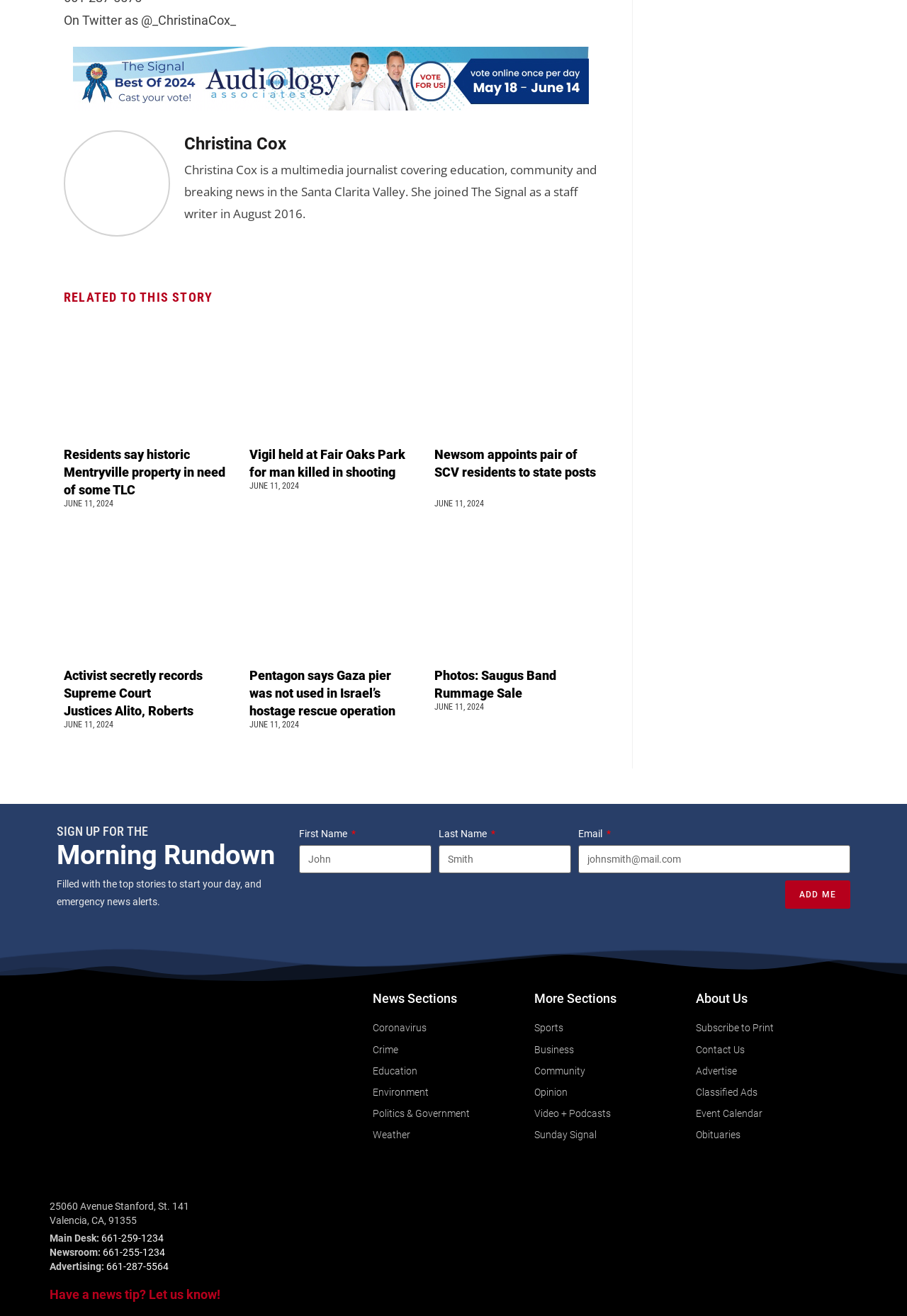What is the date of the news articles?
Look at the image and construct a detailed response to the question.

The date of the news articles can be found in the static text elements located below each article heading, which all display the same date 'JUNE 11, 2024'.